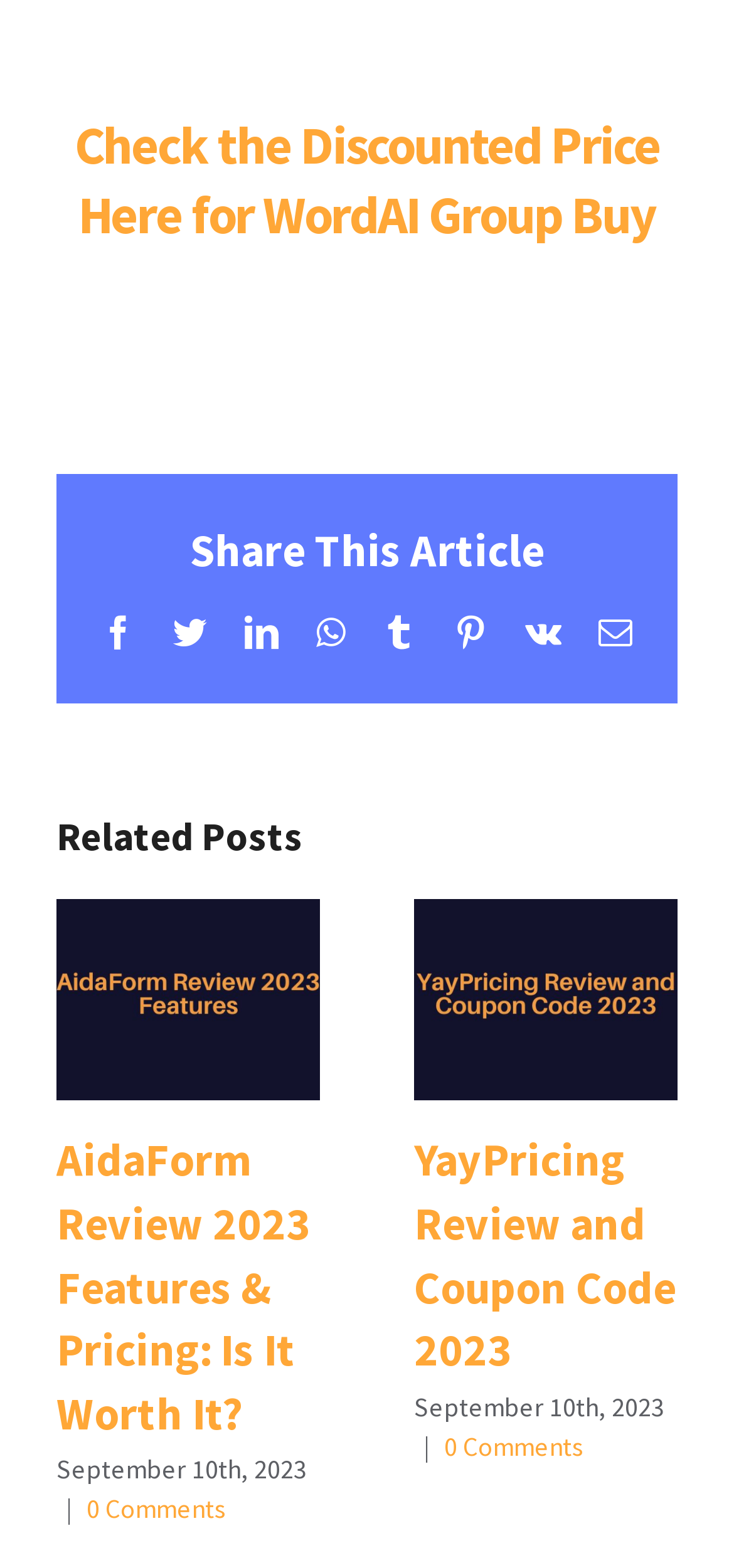Specify the bounding box coordinates of the area to click in order to follow the given instruction: "Check the comments for the article."

[0.118, 0.952, 0.31, 0.973]